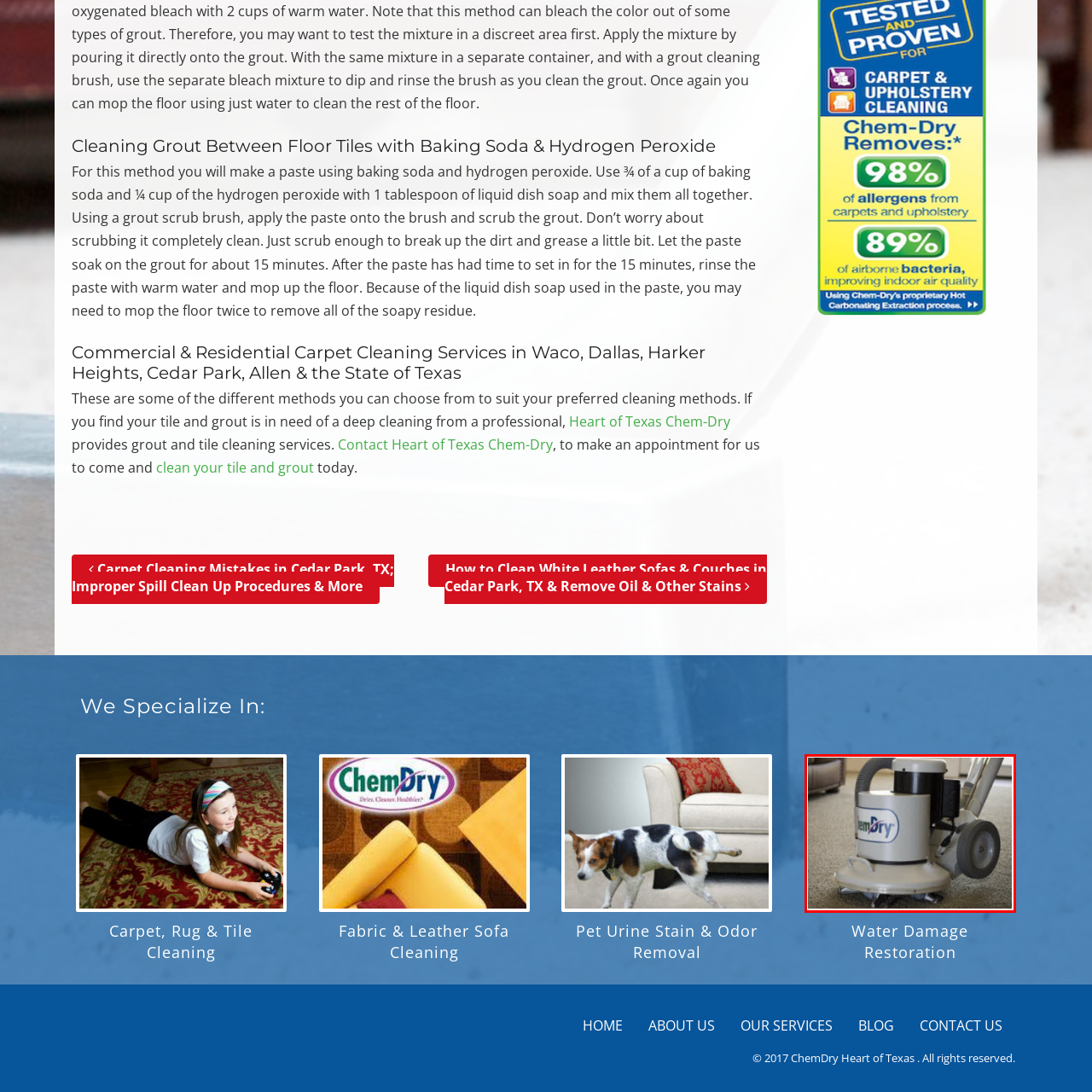Study the image inside the red outline, What feature of the machine suggests ease of maneuverability? 
Respond with a brief word or phrase.

Circular base and wheels